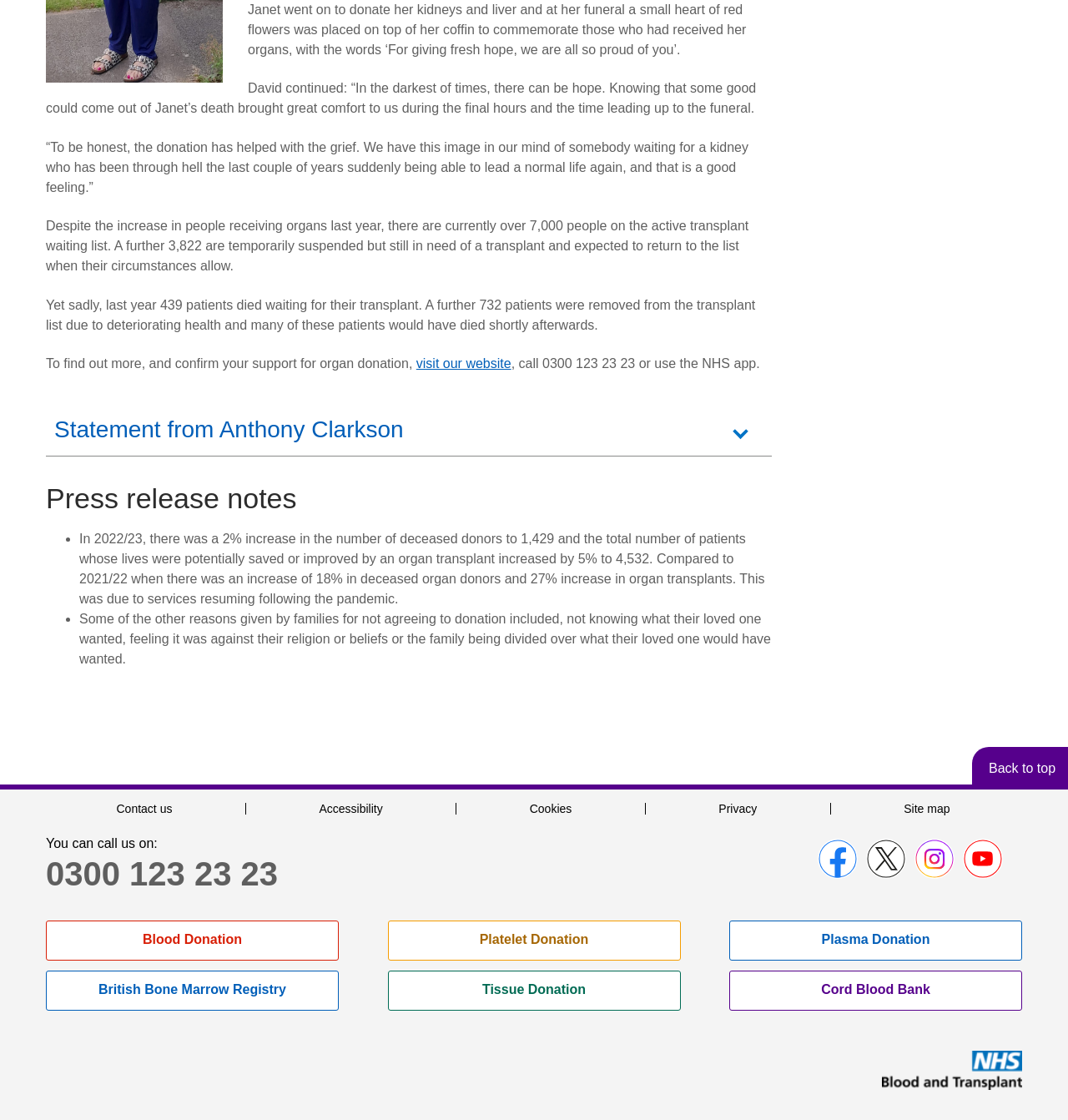Calculate the bounding box coordinates for the UI element based on the following description: "British Bone Marrow Registry". Ensure the coordinates are four float numbers between 0 and 1, i.e., [left, top, right, bottom].

[0.043, 0.867, 0.317, 0.902]